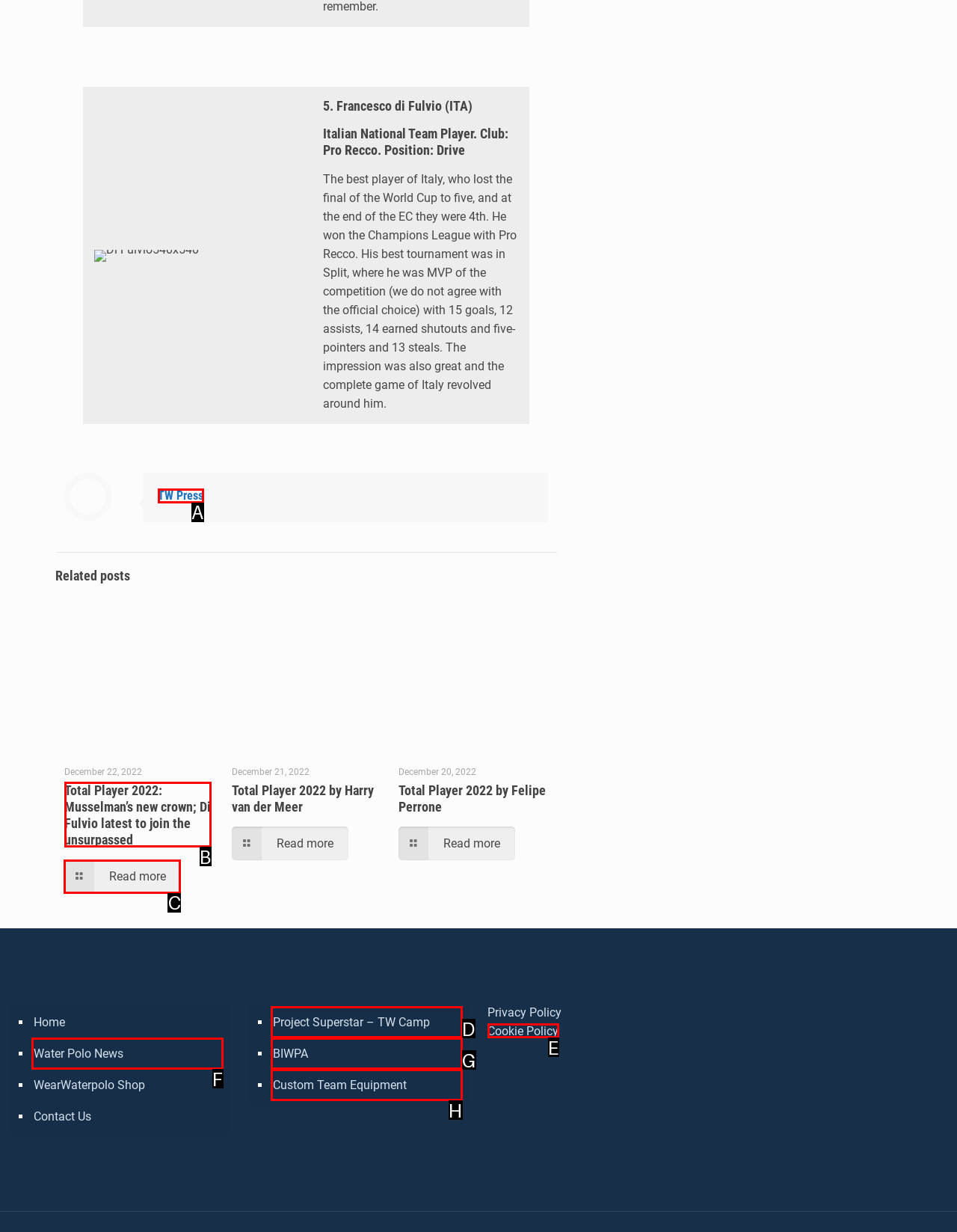Figure out which option to click to perform the following task: Read more about 'Total Player 2022: Musselman’s new crown; Di Fulvio latest to join the unsurpassed'
Provide the letter of the correct option in your response.

C